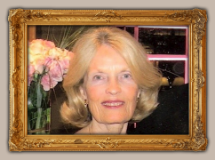Offer an in-depth caption for the image.

This image features a woman with blonde hair, styled in soft waves, and wearing a warm smile. She is framed by an ornate golden border, enhancing the visual appeal of the photograph. In the background, delicate light pink flowers add a touch of softness and elegance, complementing her appearance. This portrait is dedicated to acknowledging the deep appreciation and support she has provided, possibly indicating a personal or familial connection. The overall ambiance of the image conveys warmth and admiration.